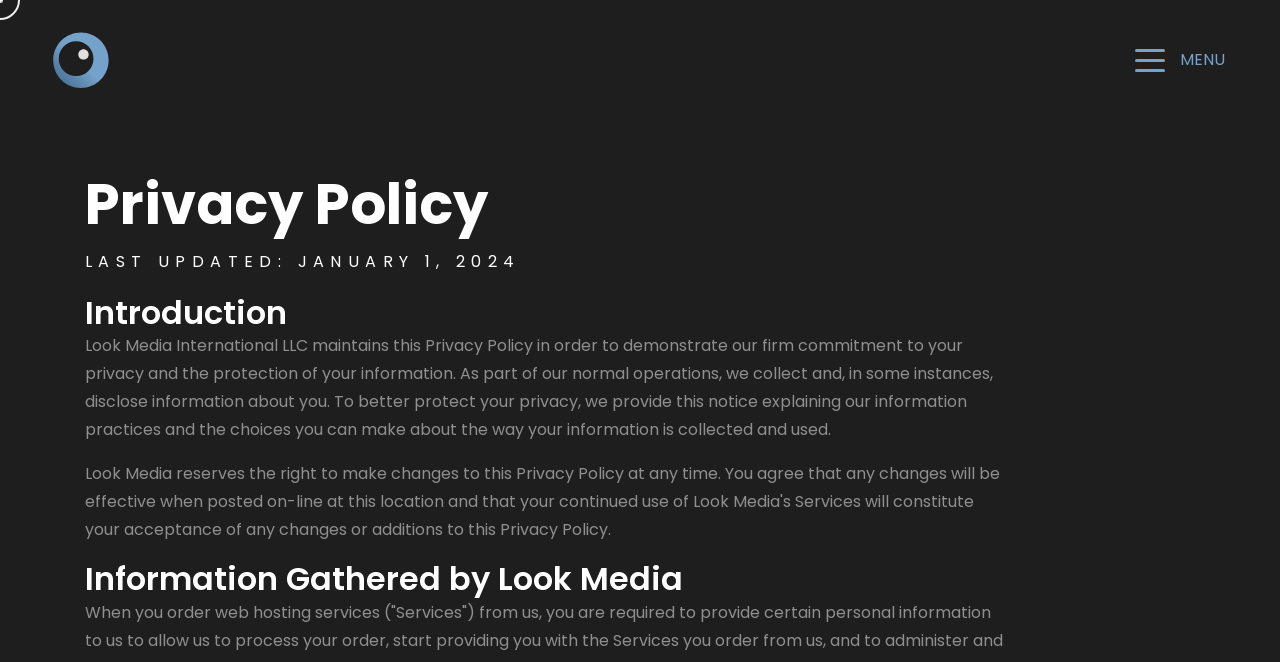What is the second service offered by the company?
Based on the screenshot, provide your answer in one word or phrase.

Design